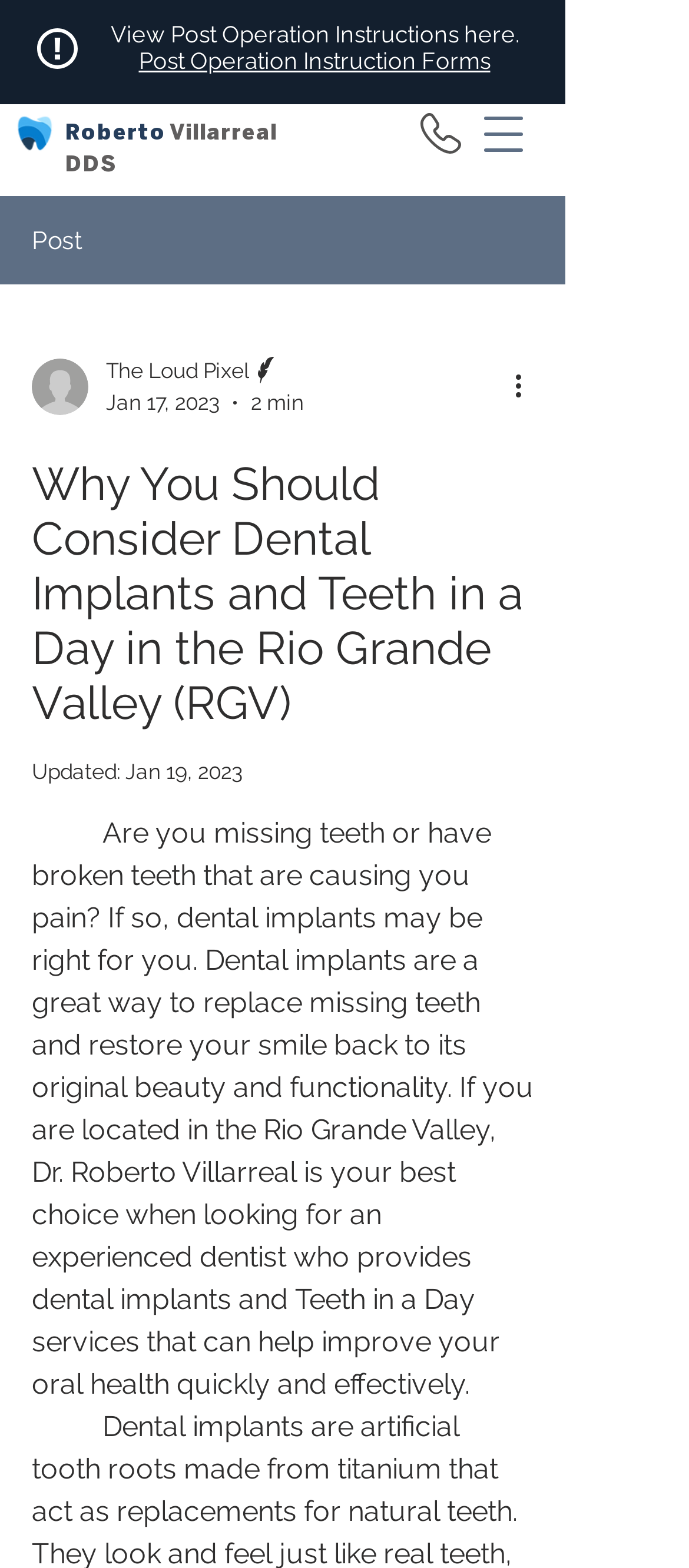Observe the image and answer the following question in detail: What is the name of the logo image on this webpage?

I found the answer by looking at the image element with the description 'Blue White Simple Dentist Clinic Logo (2).png'.